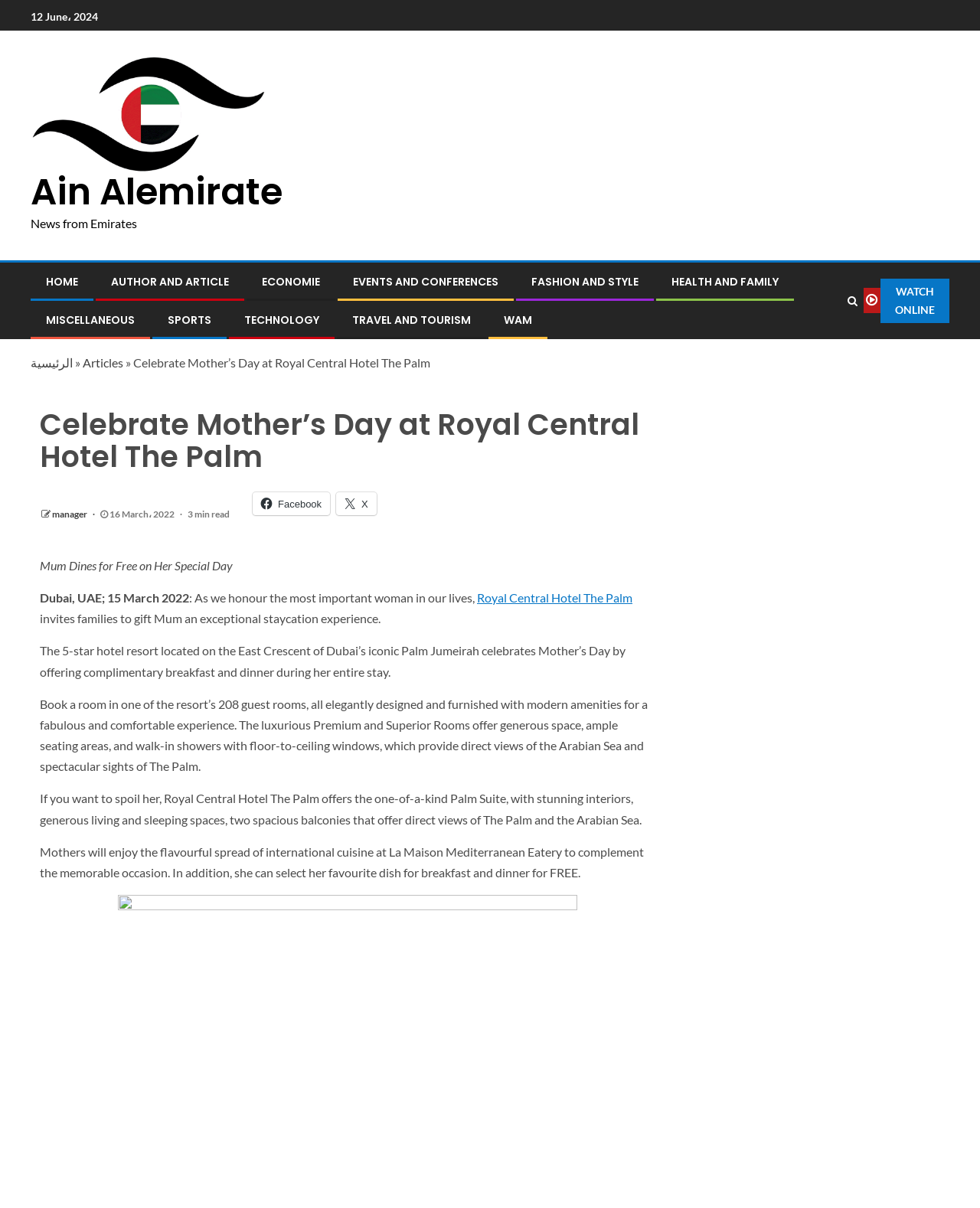How many guest rooms does the hotel have?
Identify the answer in the screenshot and reply with a single word or phrase.

208